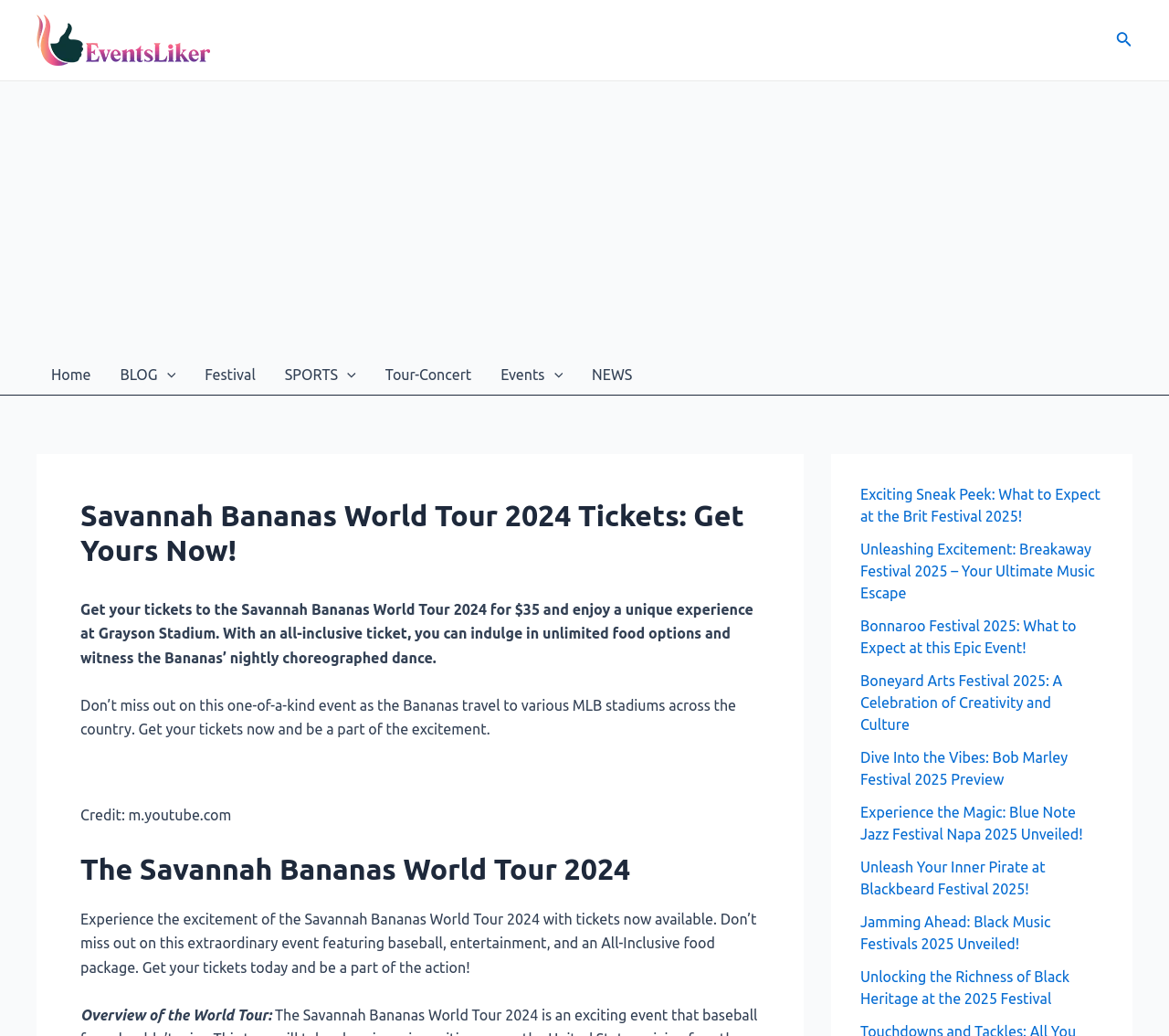Identify the bounding box coordinates for the element you need to click to achieve the following task: "Navigate to the Home page". The coordinates must be four float values ranging from 0 to 1, formatted as [left, top, right, bottom].

[0.031, 0.343, 0.09, 0.381]